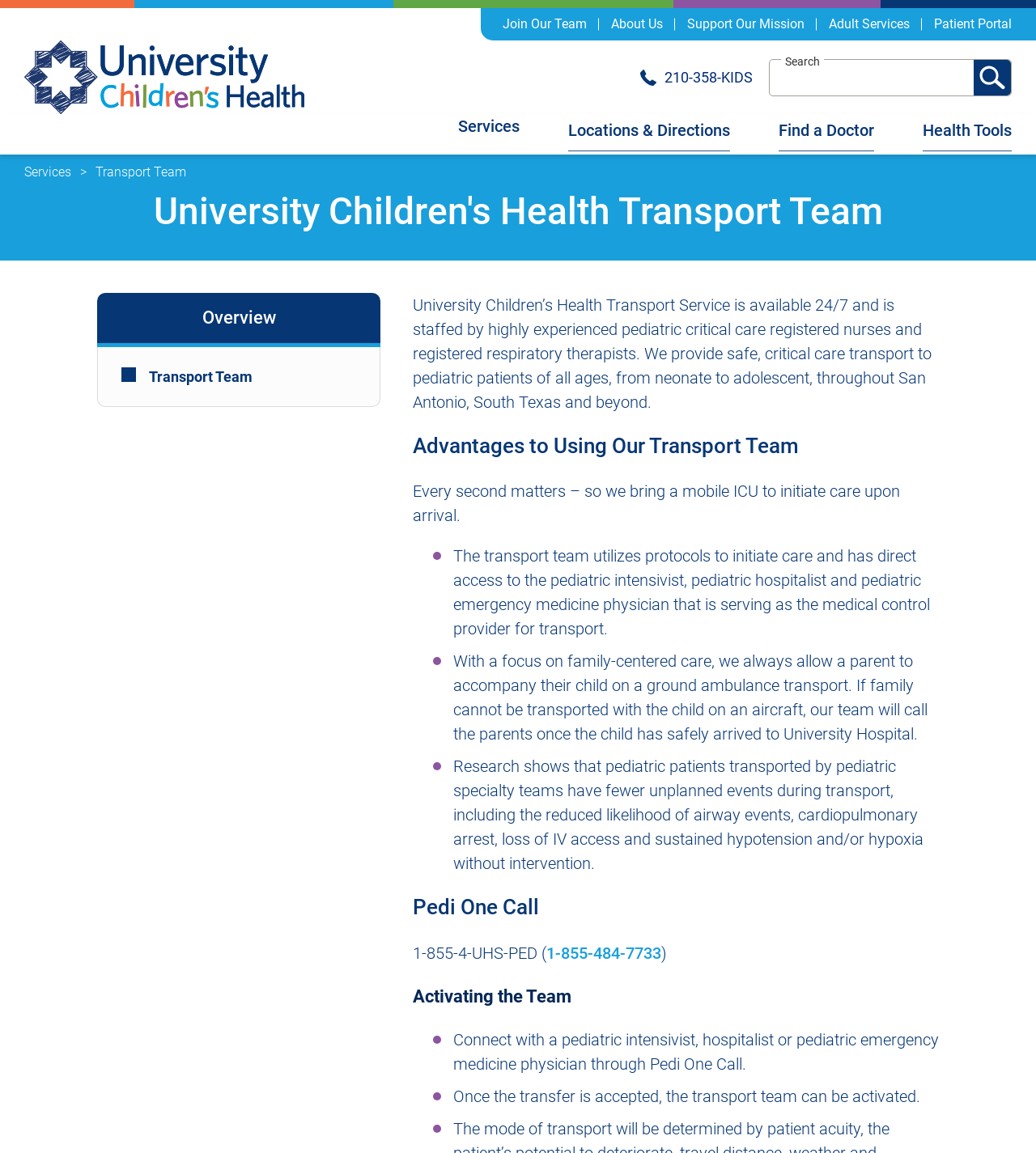Identify the bounding box coordinates of the clickable region to carry out the given instruction: "Click on Join Our Team".

[0.473, 0.007, 0.578, 0.035]